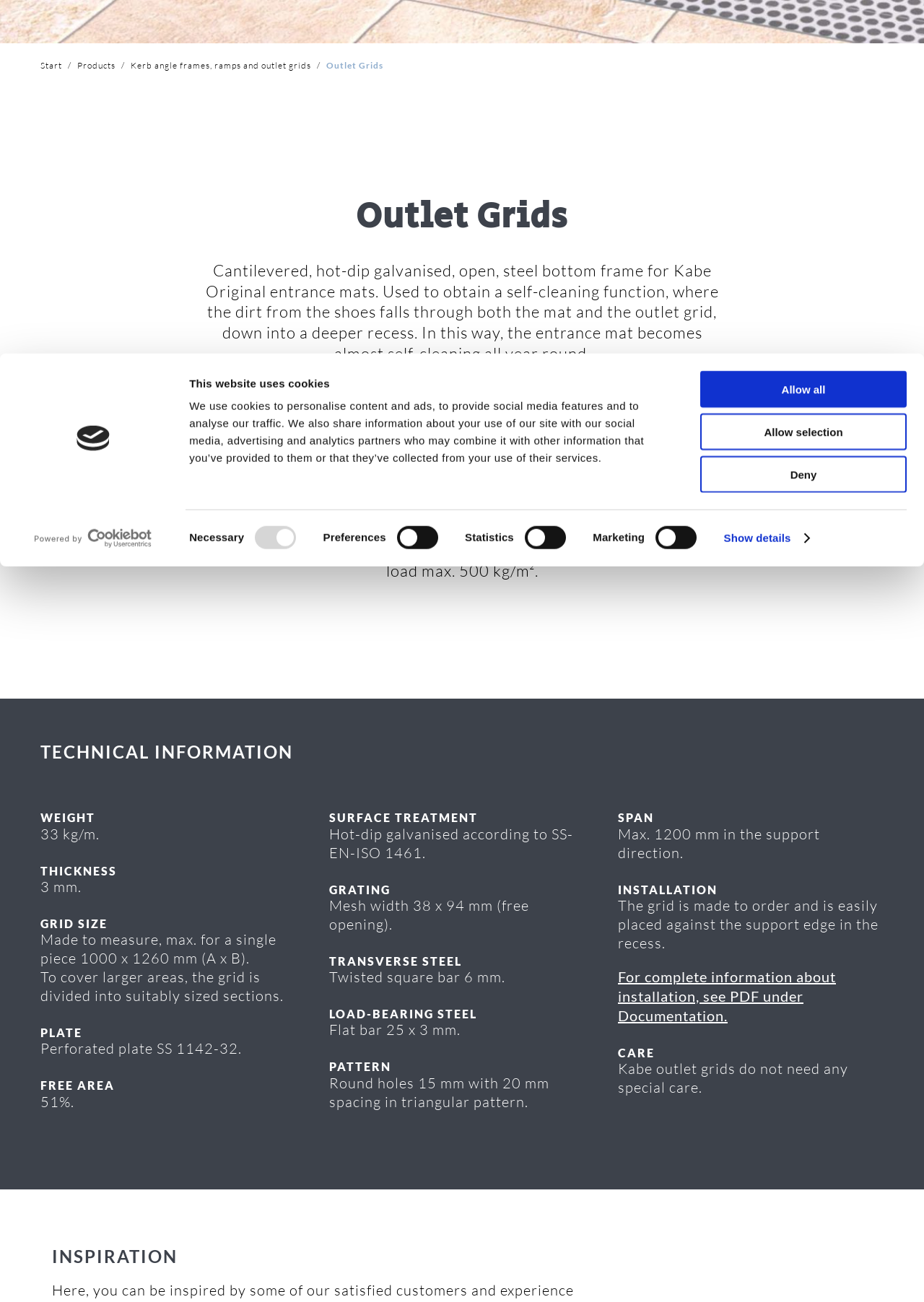Provide the bounding box coordinates of the UI element that matches the description: "Start".

[0.044, 0.046, 0.067, 0.054]